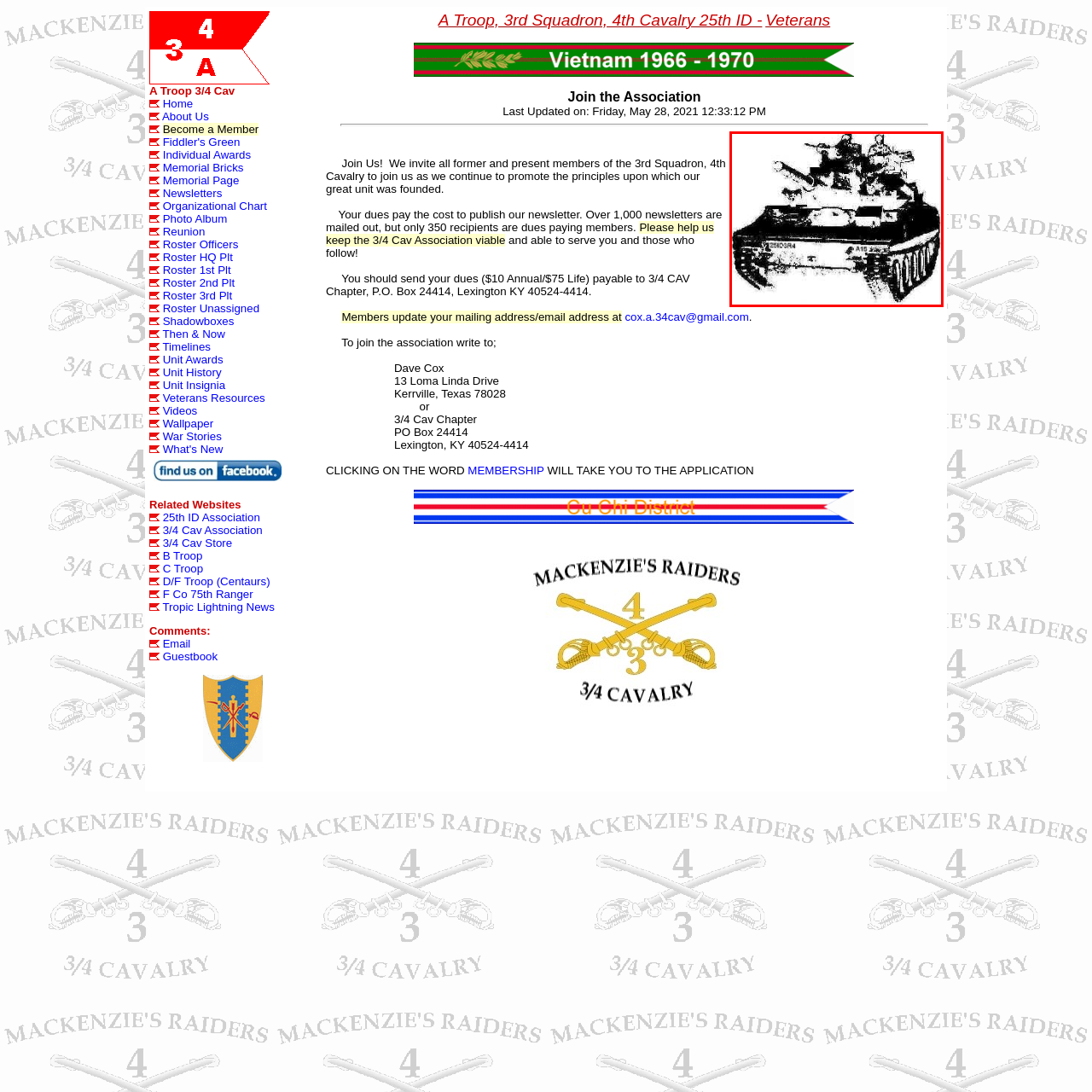Examine the image within the red border, What is the M551 tank used for? 
Please provide a one-word or one-phrase answer.

Combat